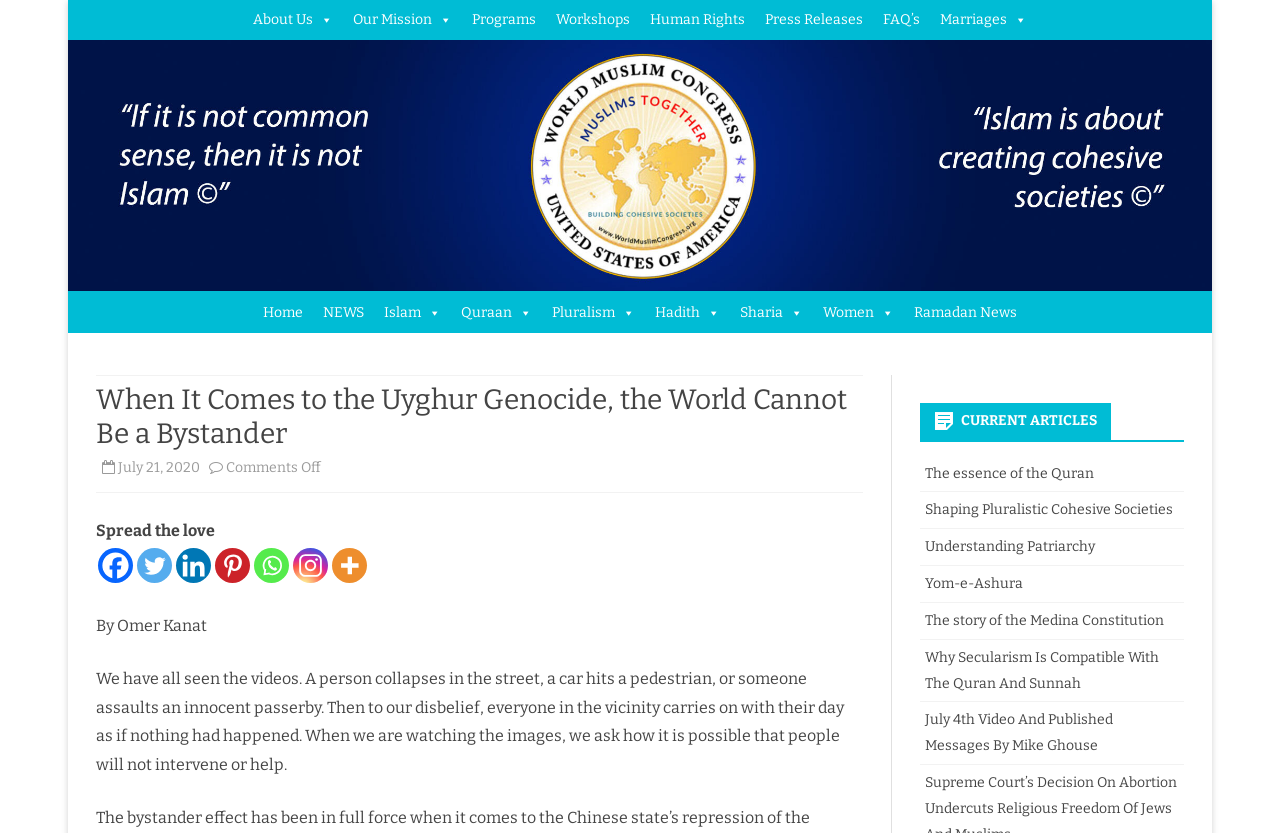What are the social media platforms available for sharing?
Please provide a single word or phrase as your answer based on the screenshot.

Facebook, Twitter, Linkedin, Pinterest, Whatsapp, Instagram